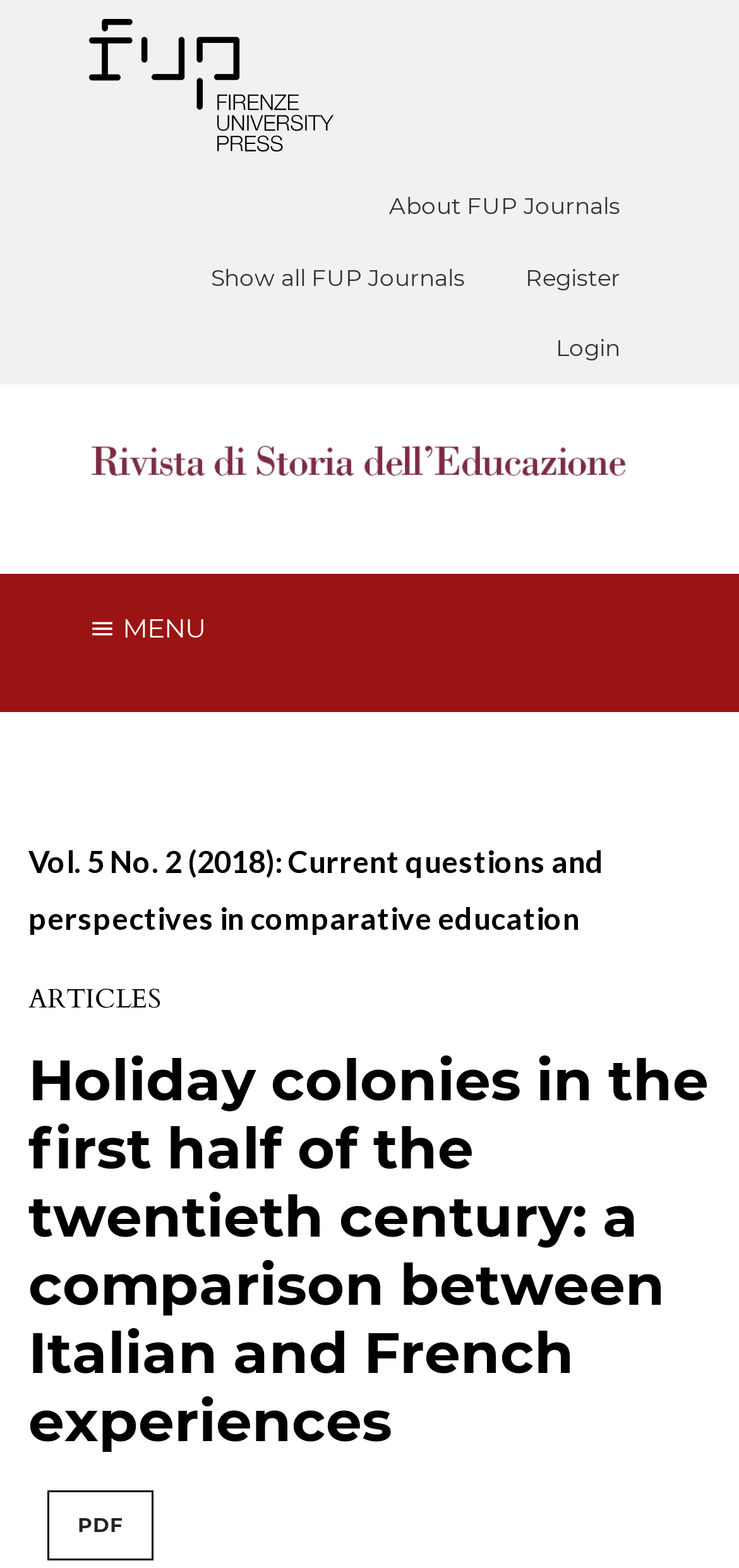Use a single word or phrase to answer the question:
How many articles are listed on the page?

One